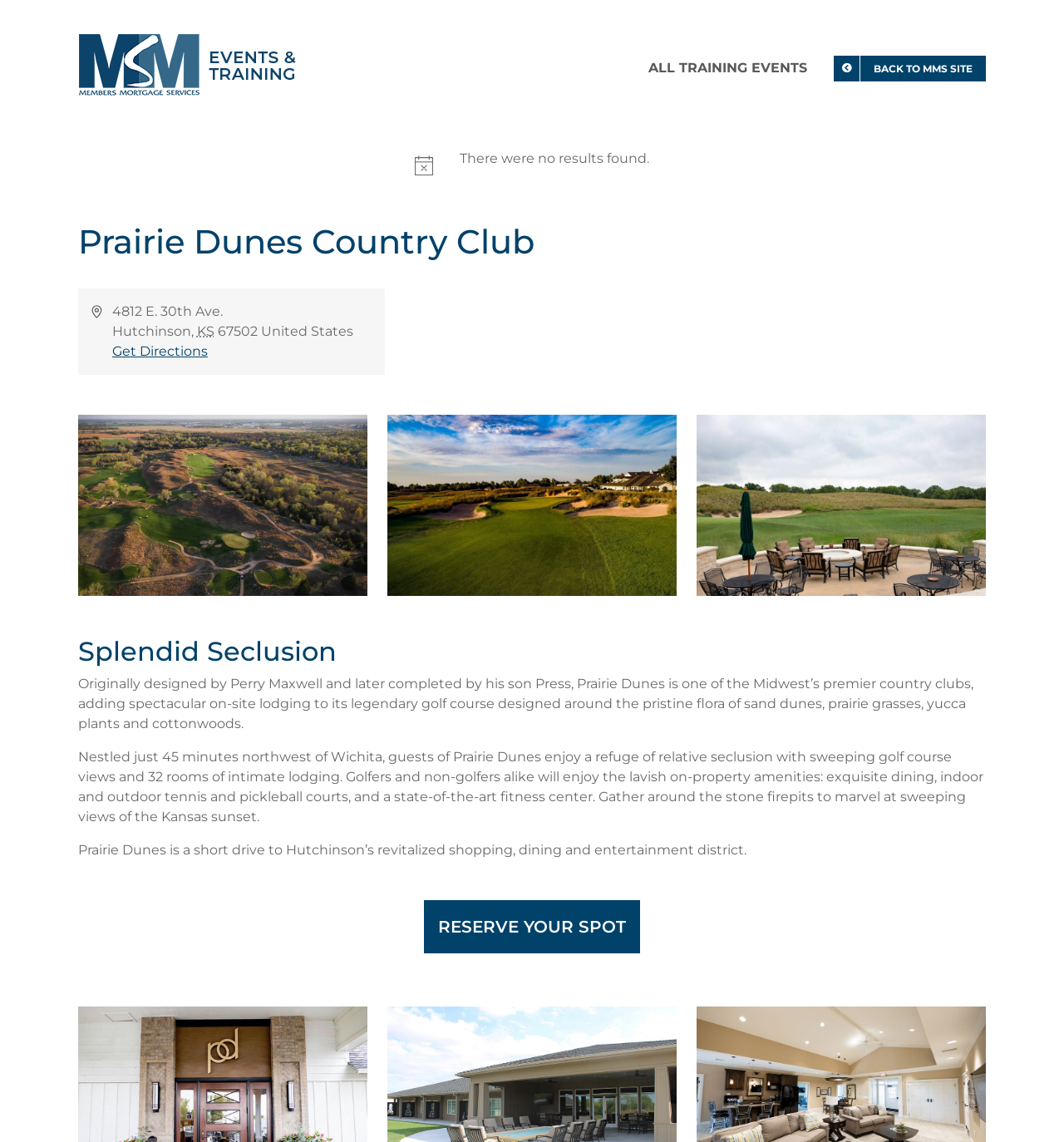Given the element description: "Back to MMS Site", predict the bounding box coordinates of this UI element. The coordinates must be four float numbers between 0 and 1, given as [left, top, right, bottom].

[0.784, 0.036, 0.927, 0.083]